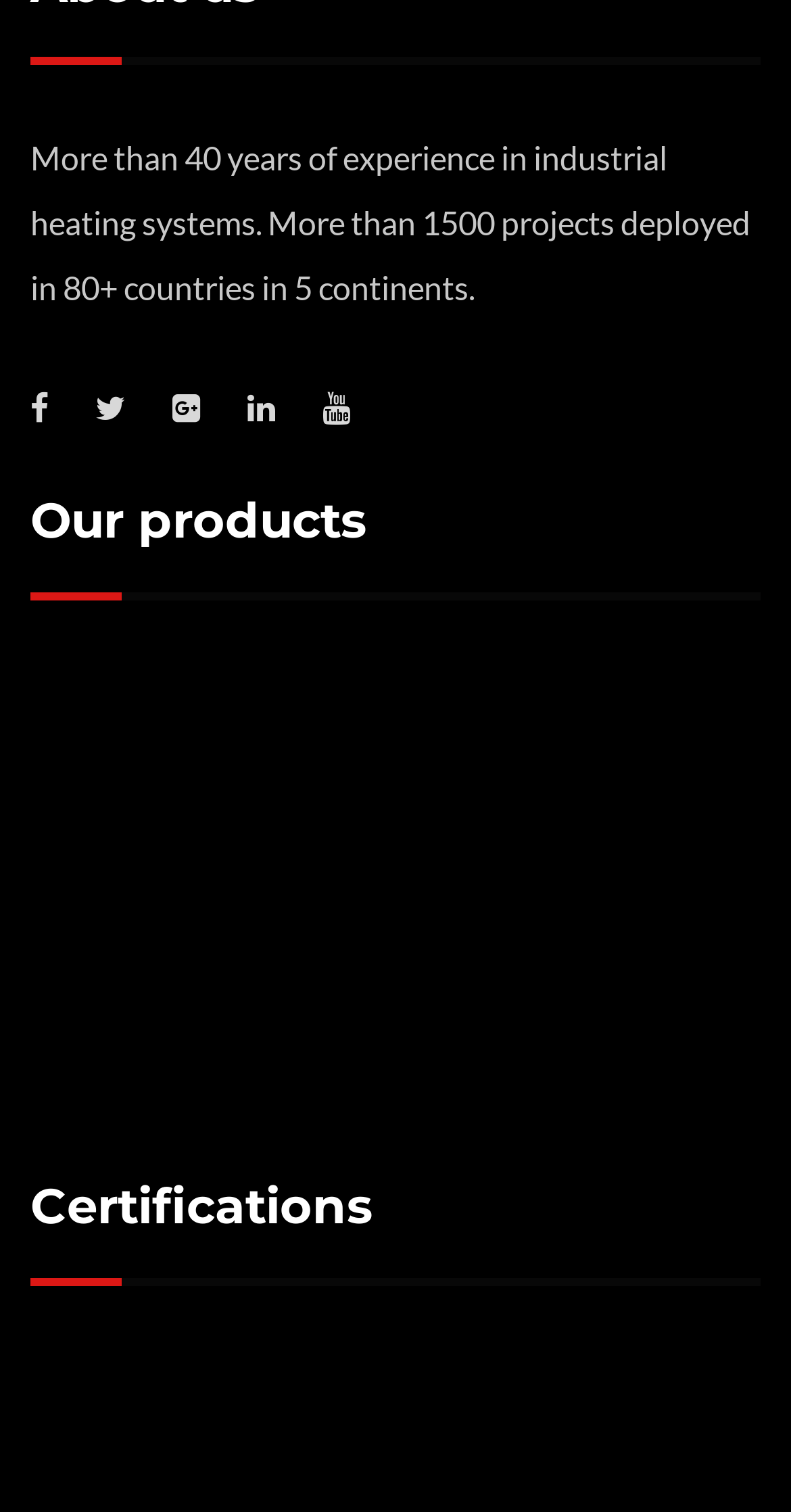Pinpoint the bounding box coordinates of the clickable element needed to complete the instruction: "Explore Heating Skid Systems". The coordinates should be provided as four float numbers between 0 and 1: [left, top, right, bottom].

[0.038, 0.639, 0.329, 0.726]